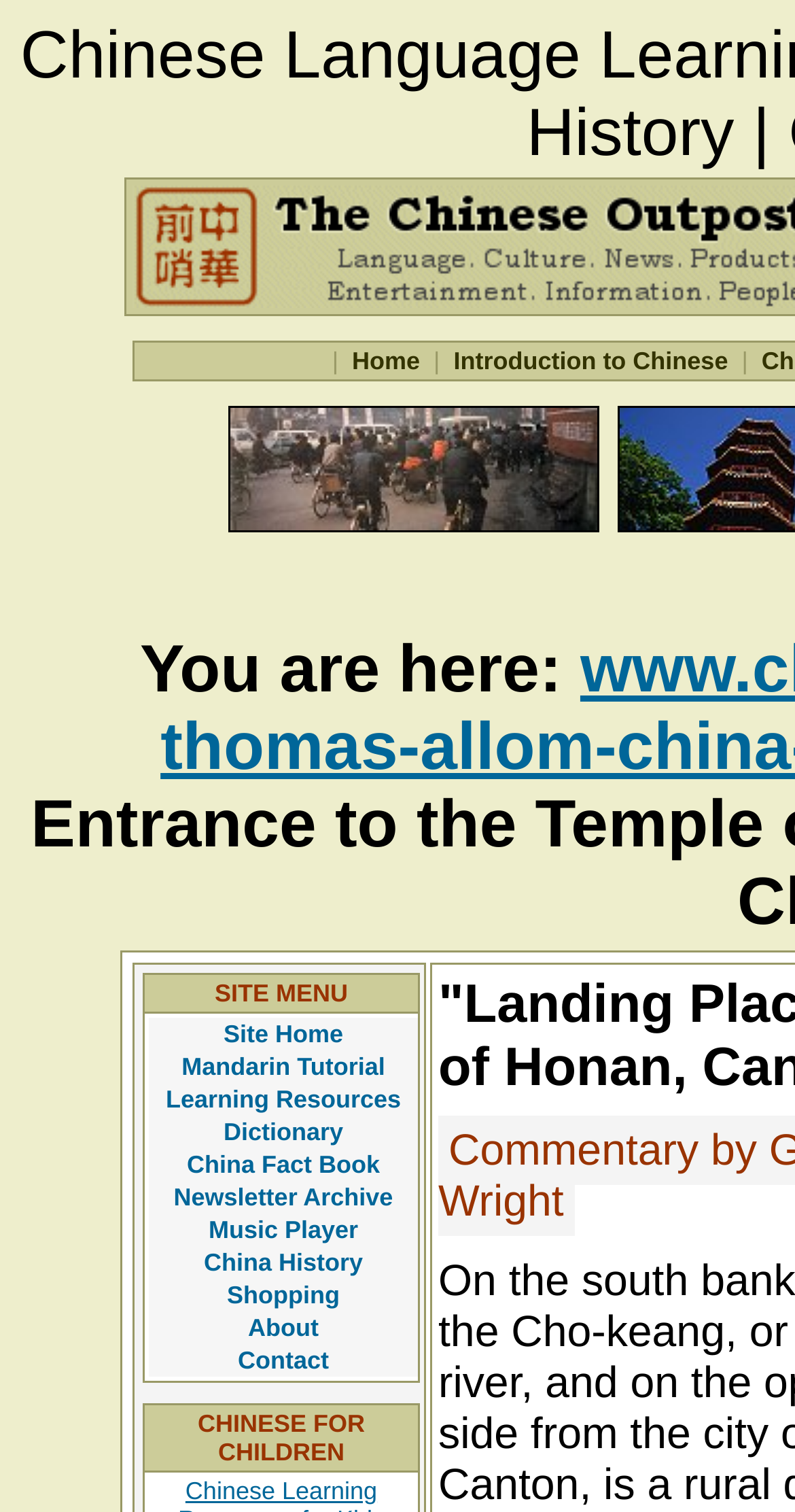How many elements are in the top navigation bar?
Based on the screenshot, provide your answer in one word or phrase.

3